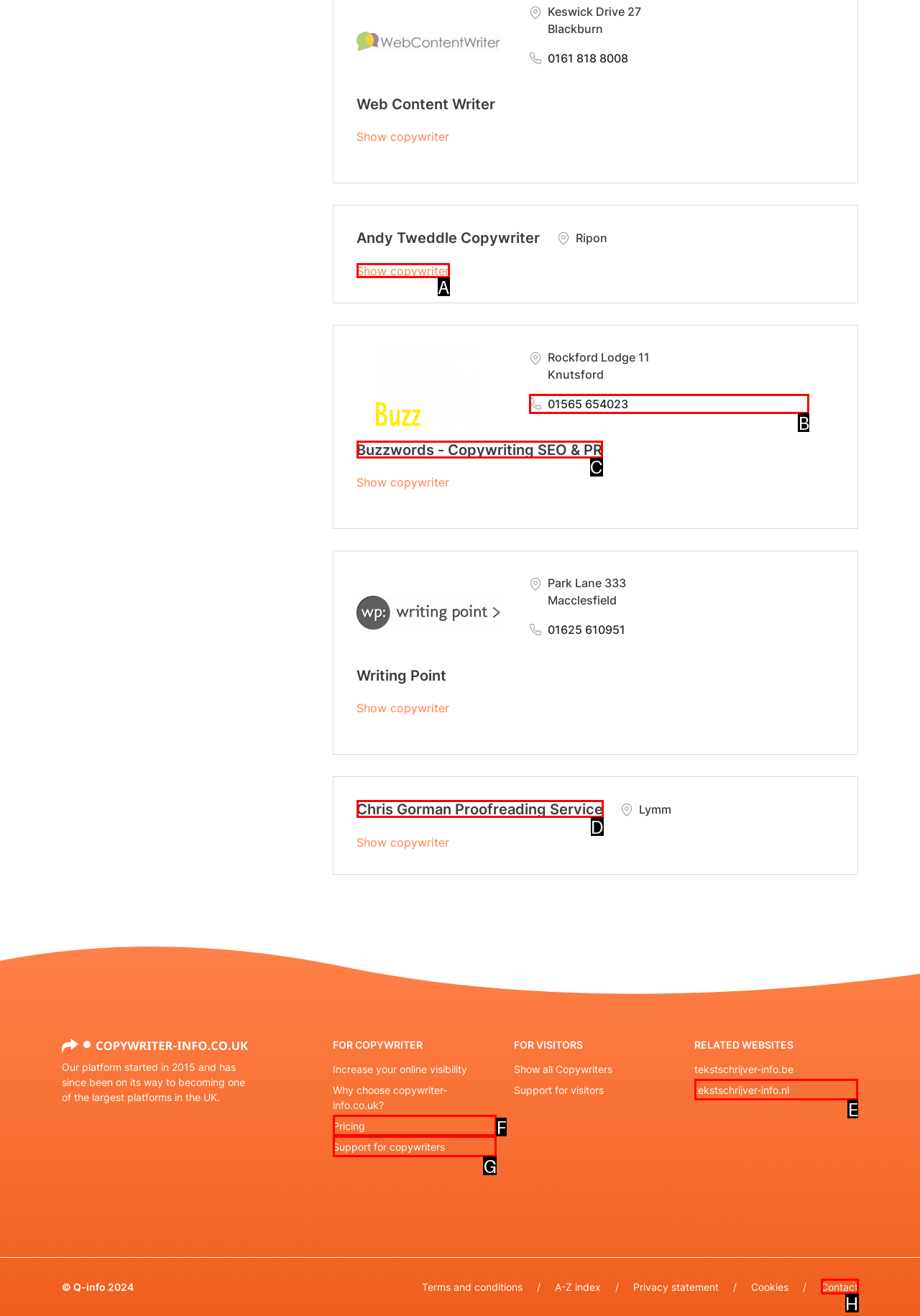Identify the correct HTML element to click to accomplish this task: View the profile of Buzzwords - Copywriting SEO & PR
Respond with the letter corresponding to the correct choice.

C